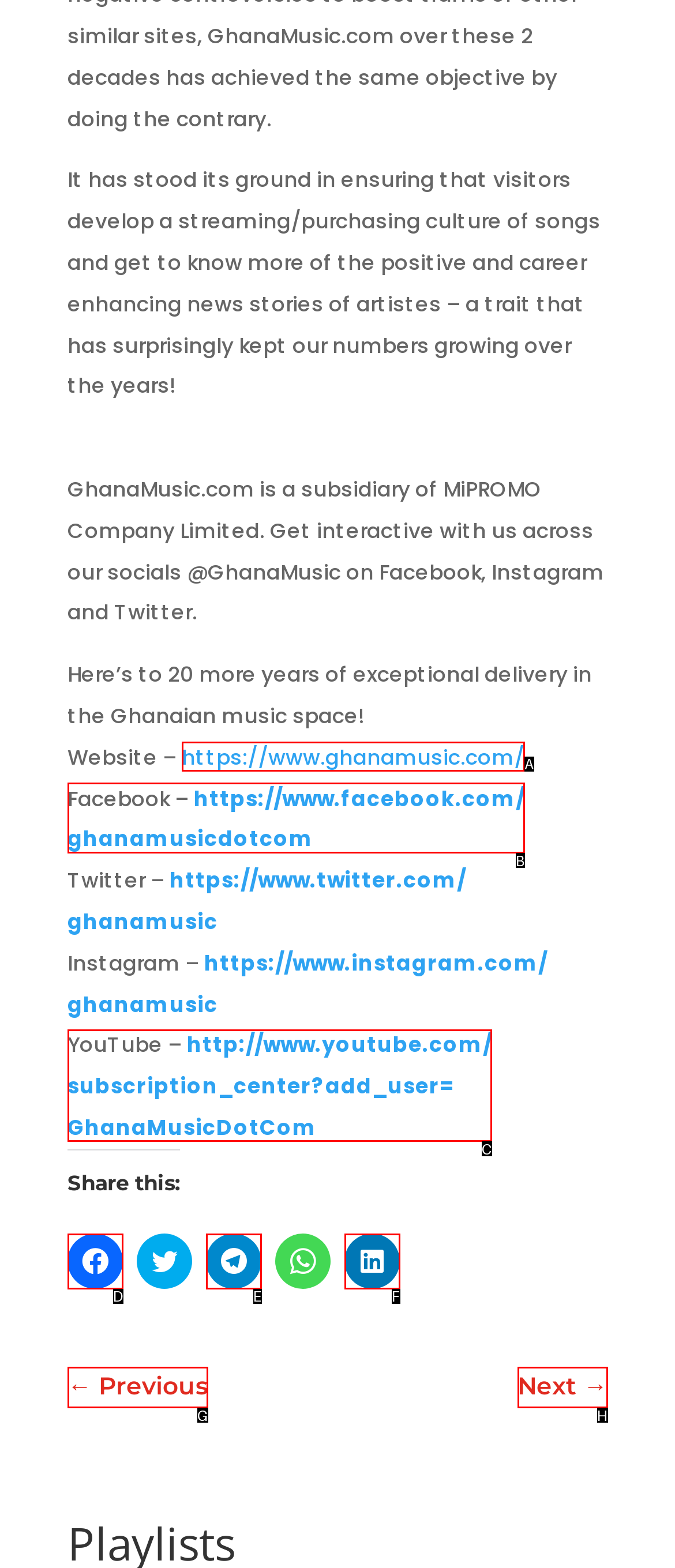Tell me which letter I should select to achieve the following goal: Go to next page
Answer with the corresponding letter from the provided options directly.

H